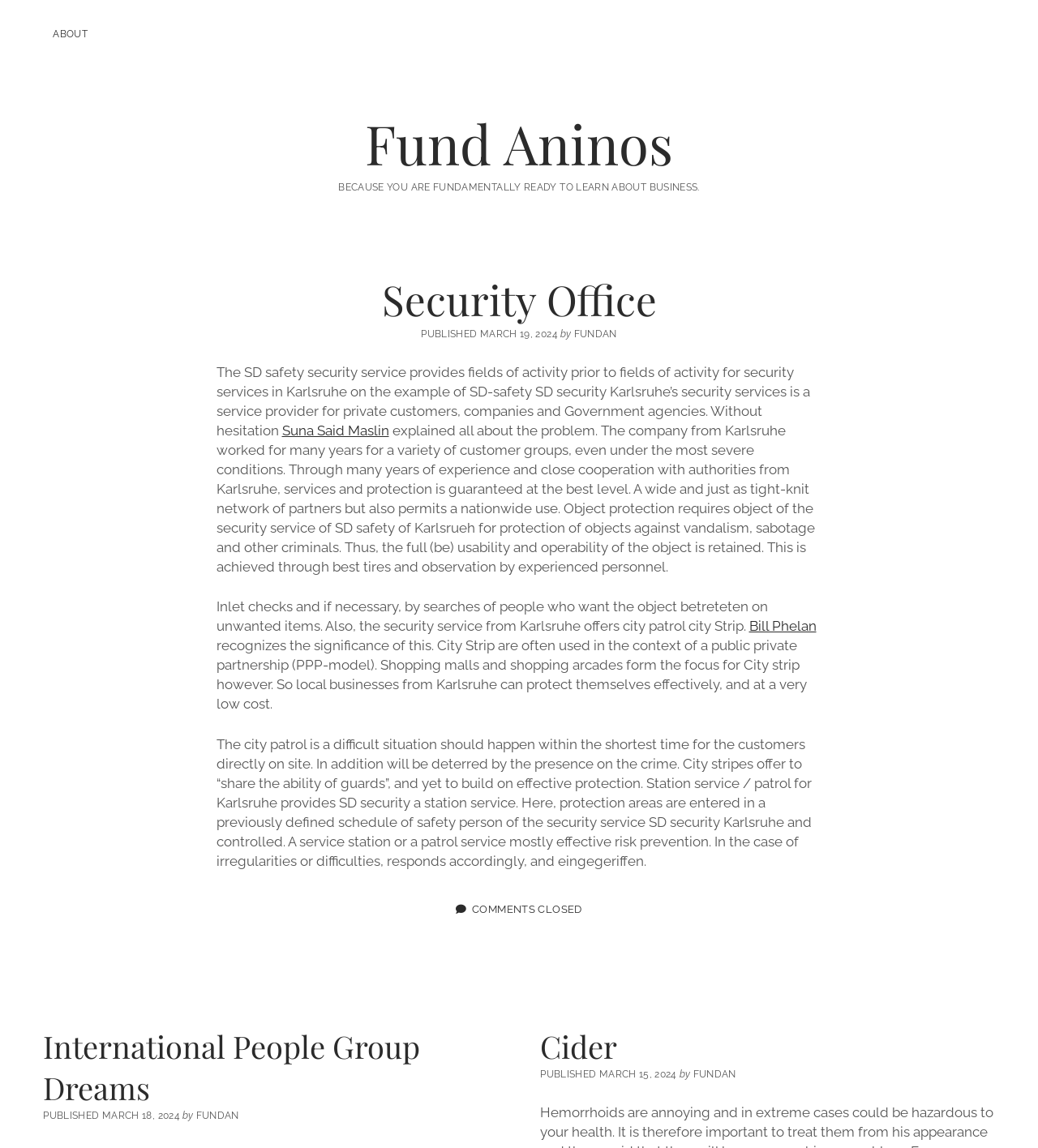With reference to the screenshot, provide a detailed response to the question below:
How many articles are on this webpage?

I counted the number of article sections on the webpage, which are 'Security Office', 'International People Group Dreams', and 'Cider'. Each of these sections has a heading, published date, and content, indicating that they are separate articles.